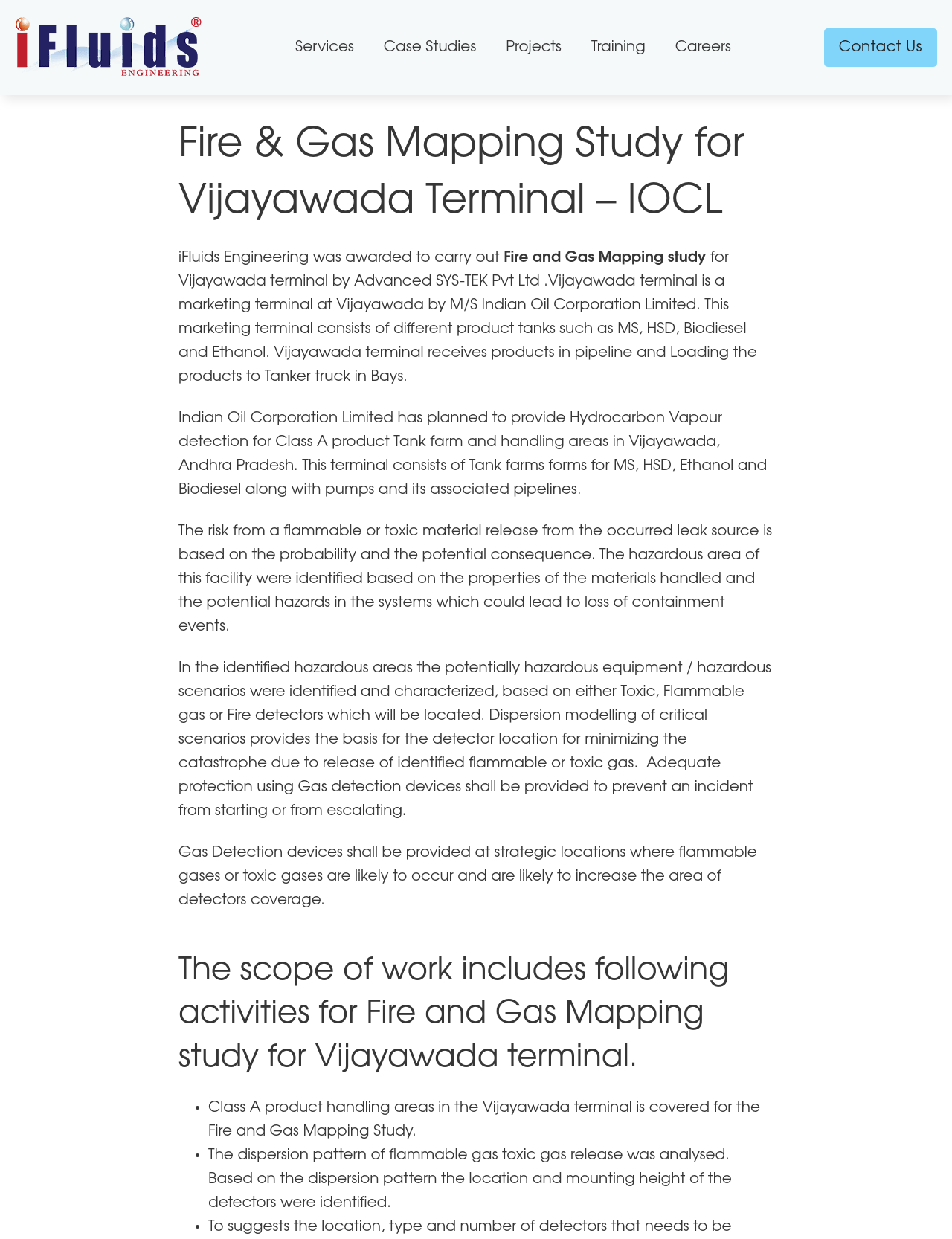Please find the bounding box coordinates (top-left x, top-left y, bottom-right x, bottom-right y) in the screenshot for the UI element described as follows: parent_node: Services

[0.016, 0.012, 0.212, 0.065]